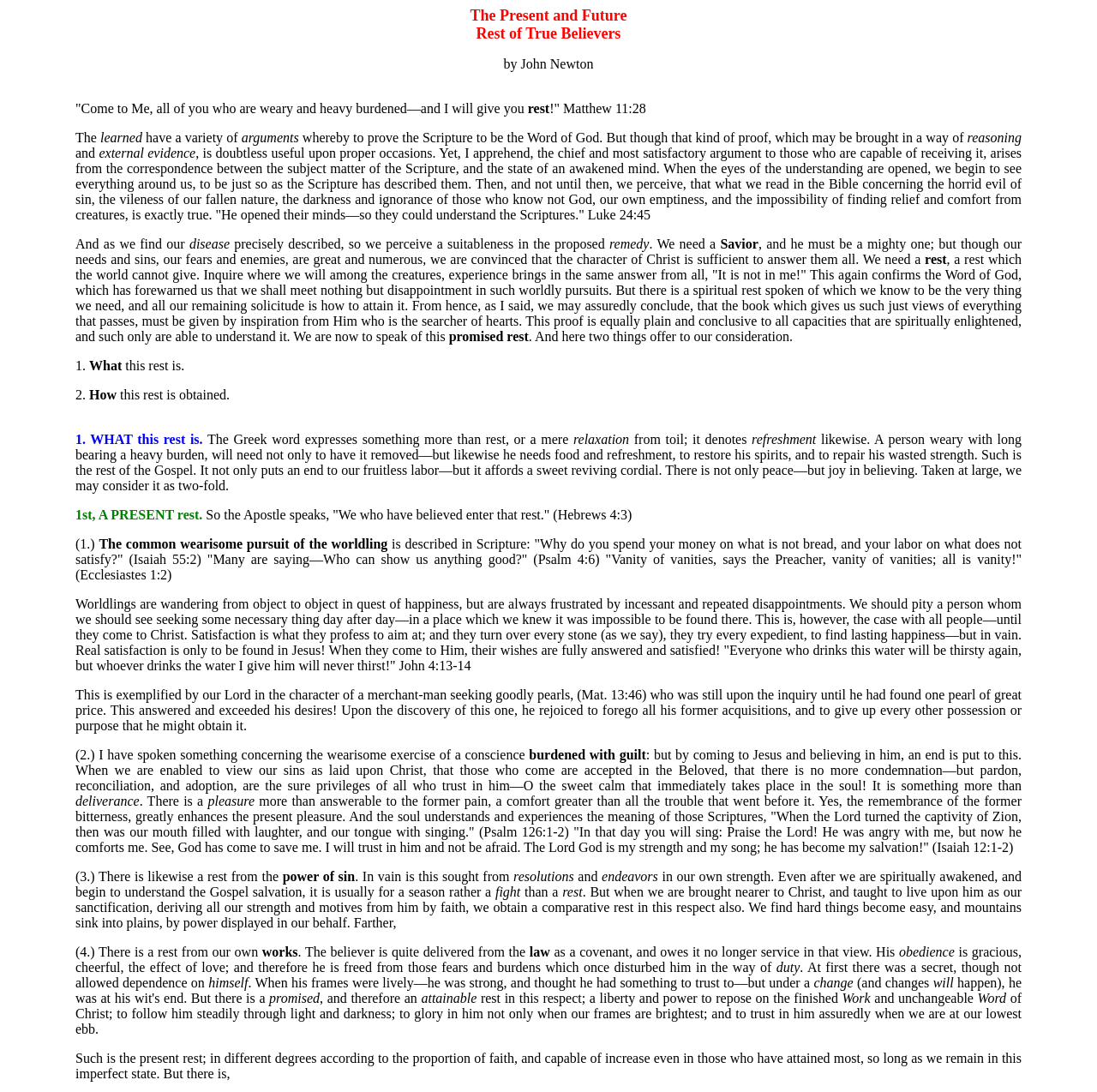Give a short answer to this question using one word or a phrase:
What is the rest mentioned in the text?

spiritual rest